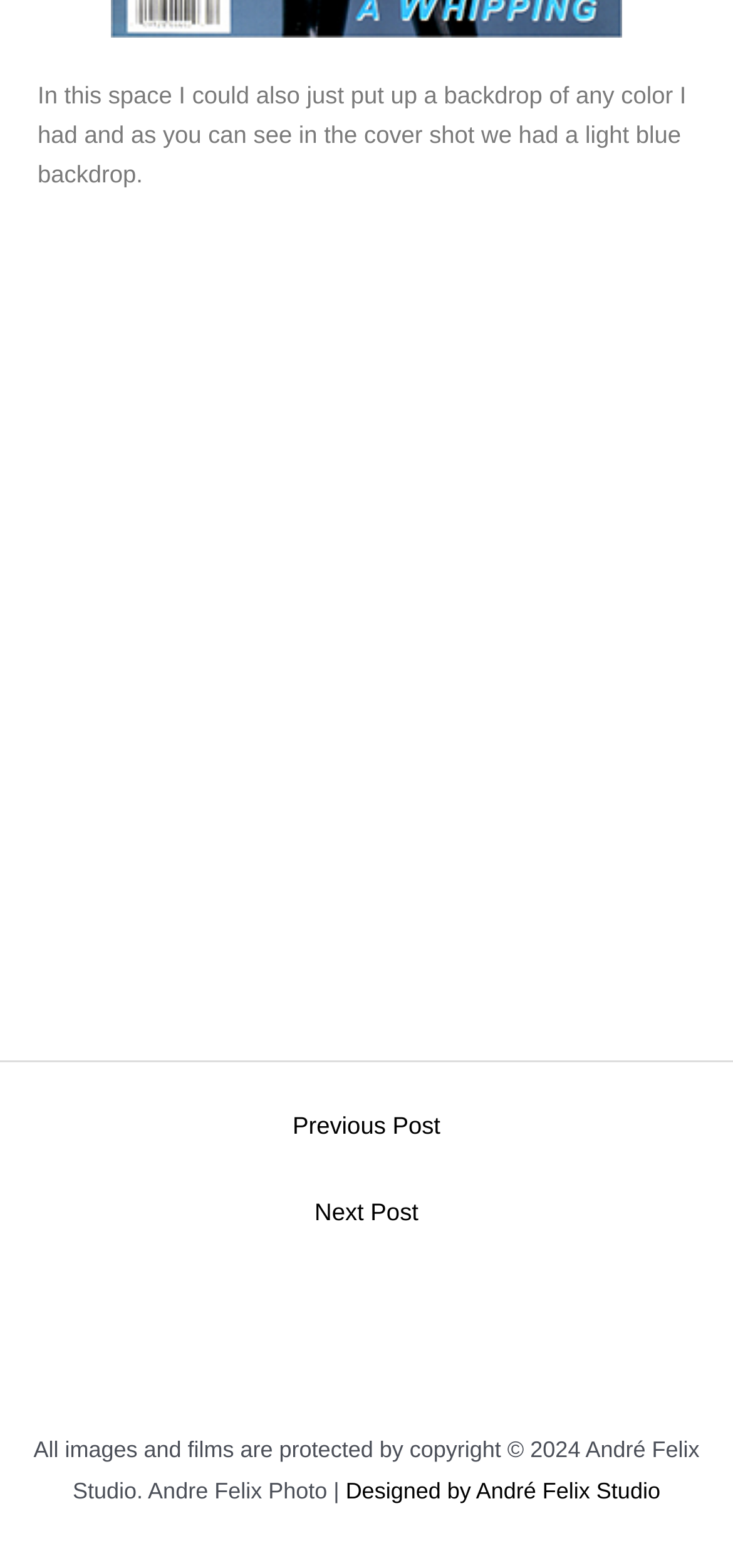Please respond in a single word or phrase: 
What is the color of the backdrop mentioned in the text?

light blue